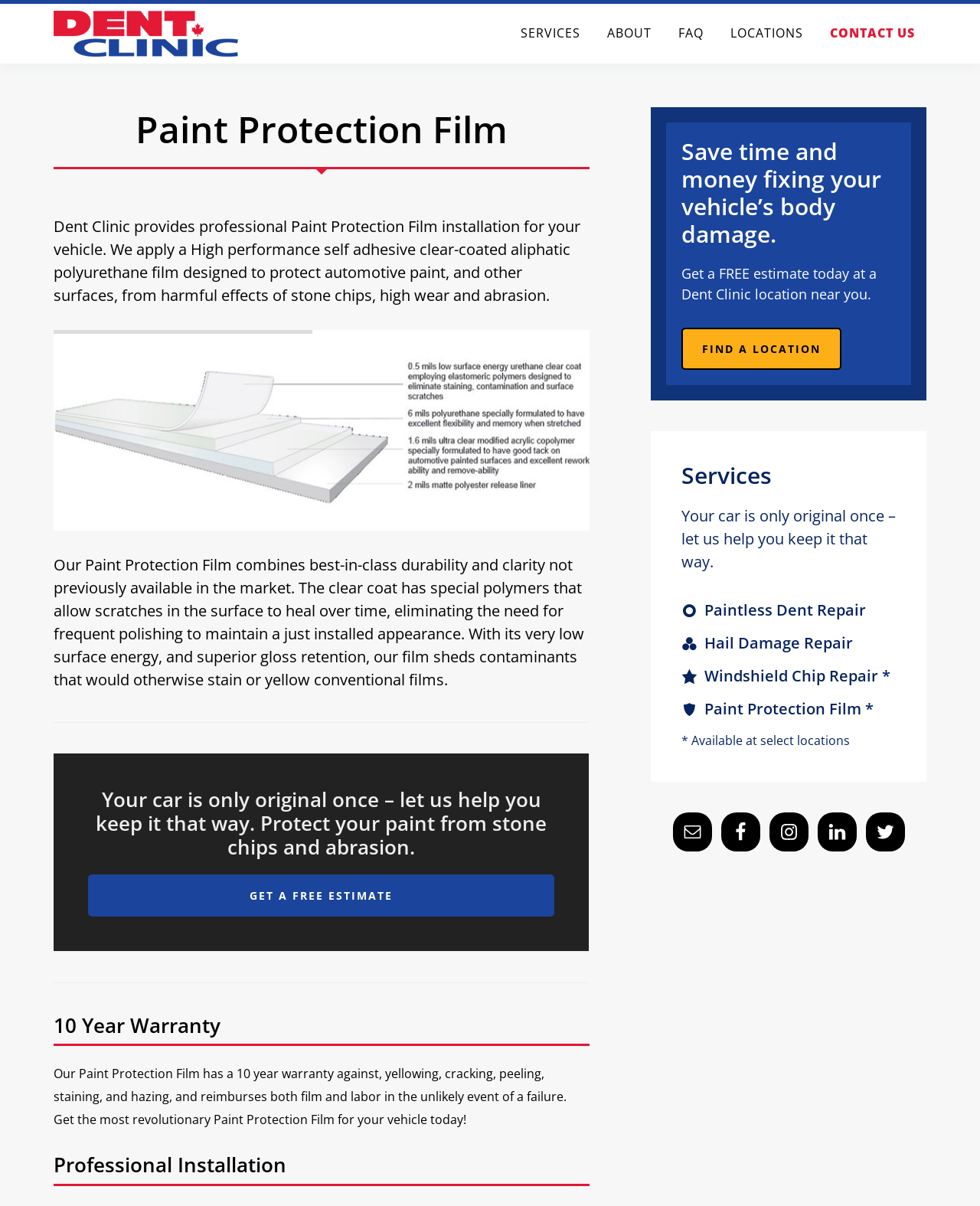Based on the image, provide a detailed and complete answer to the question: 
What is the benefit of the clear coat in Paint Protection Film?

The clear coat in the Paint Protection Film has special polymers that allow scratches in the surface to heal over time, eliminating the need for frequent polishing to maintain a just-installed appearance, as described on the webpage.